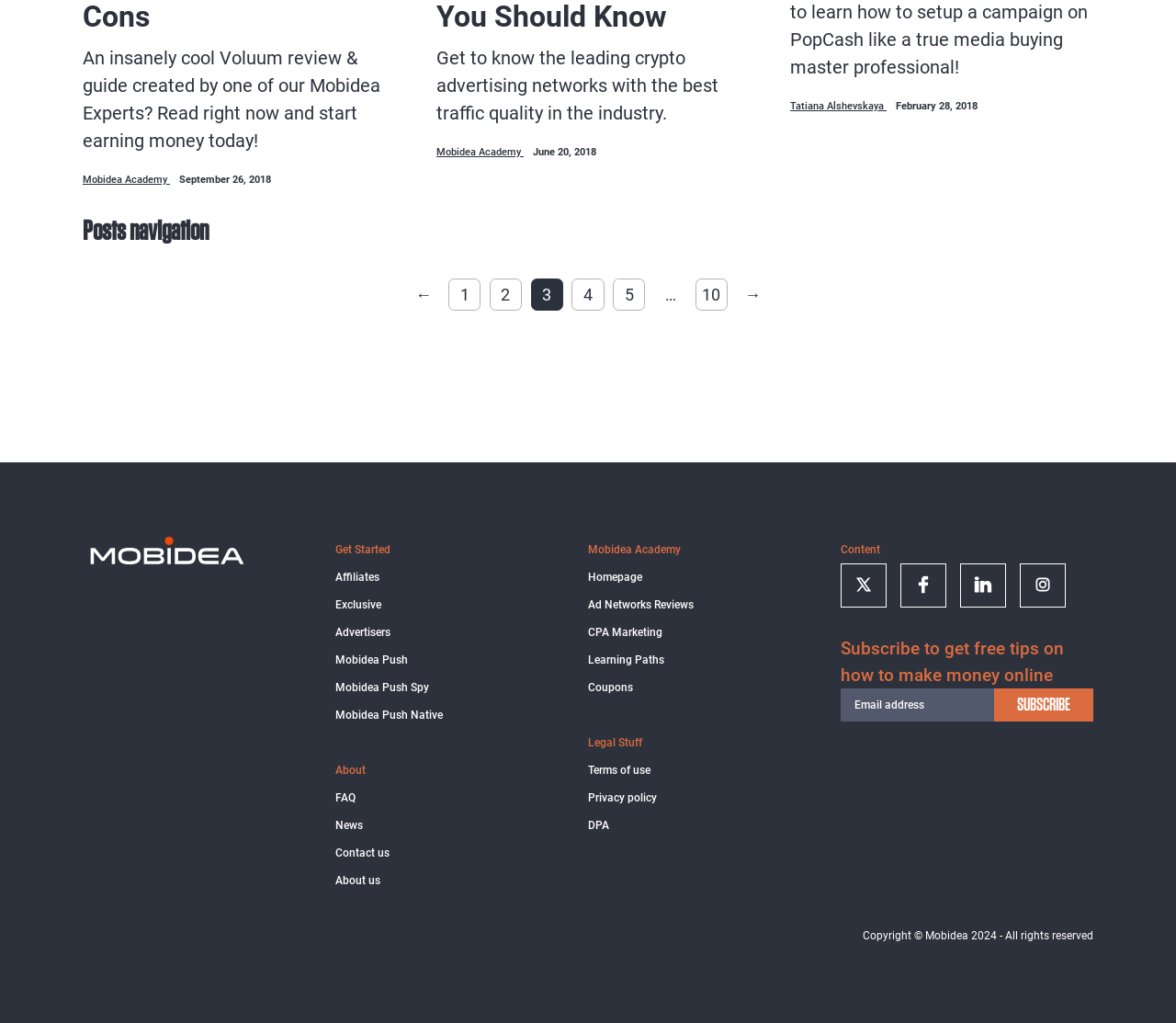Find the bounding box coordinates for the element that must be clicked to complete the instruction: "Follow on Twitter". The coordinates should be four float numbers between 0 and 1, indicated as [left, top, right, bottom].

[0.717, 0.551, 0.752, 0.593]